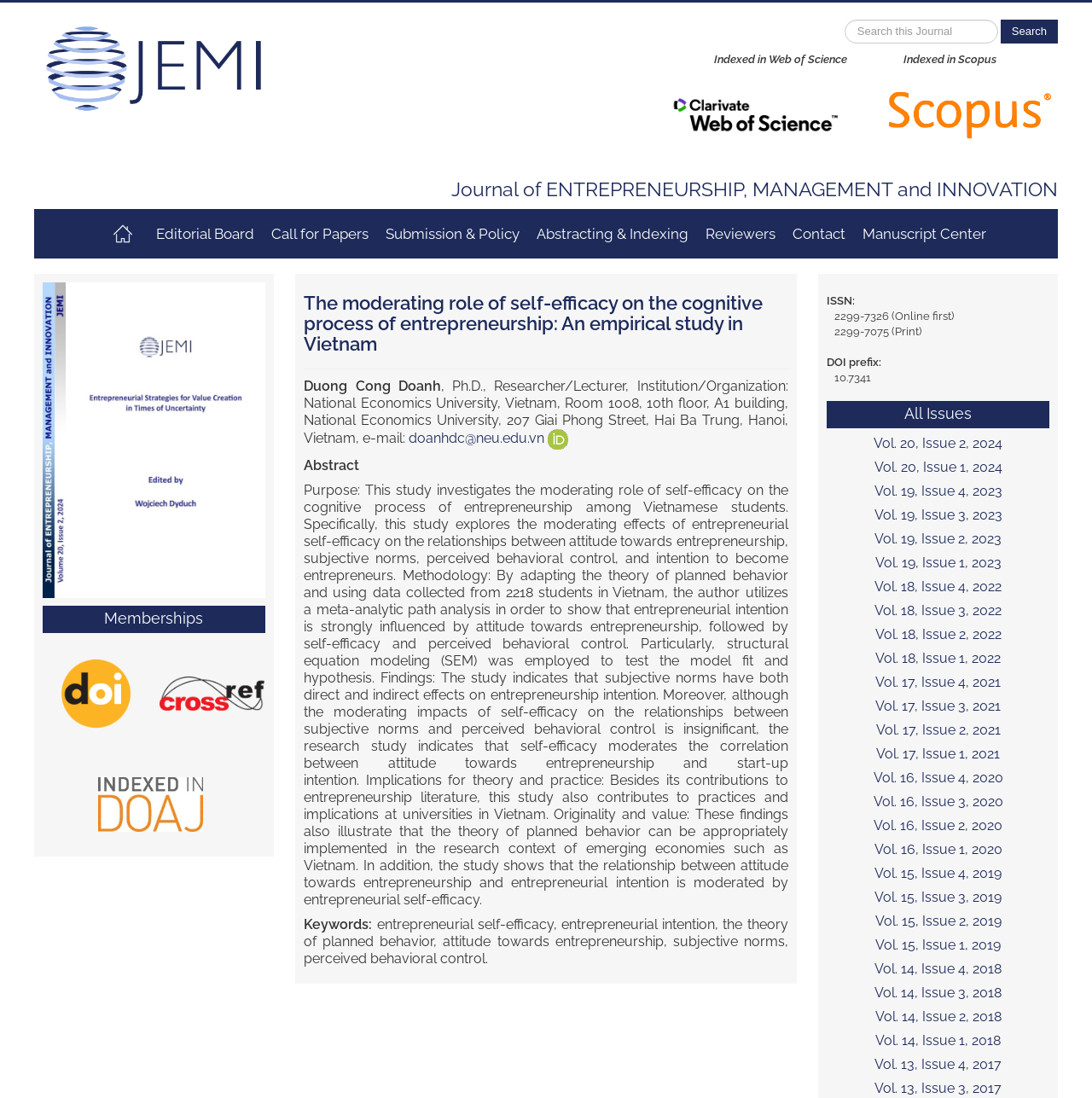Please find the bounding box coordinates of the element that needs to be clicked to perform the following instruction: "Read the abstract of the current article". The bounding box coordinates should be four float numbers between 0 and 1, represented as [left, top, right, bottom].

[0.278, 0.417, 0.329, 0.431]